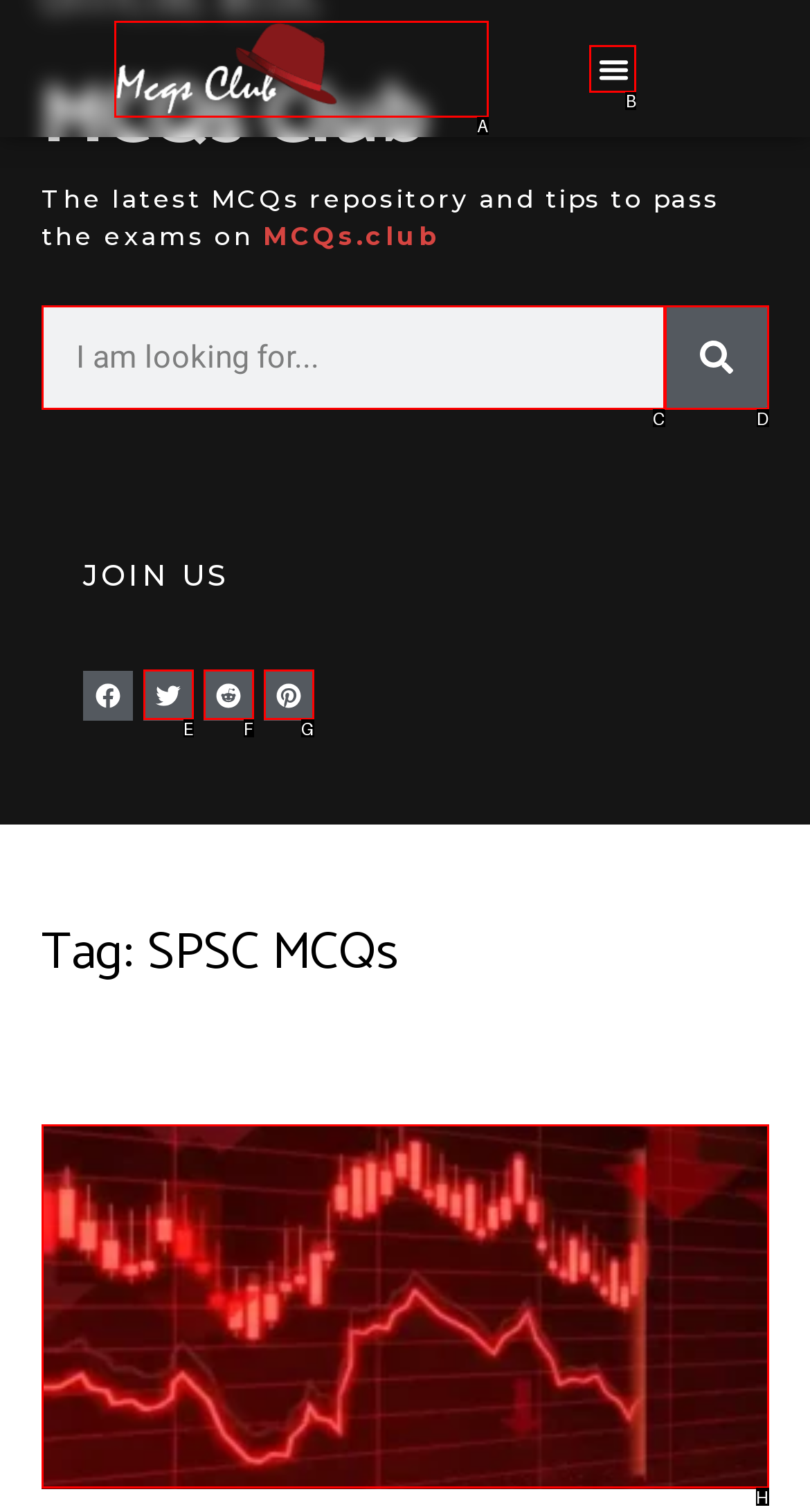Based on the element description: Reddit, choose the HTML element that matches best. Provide the letter of your selected option.

F